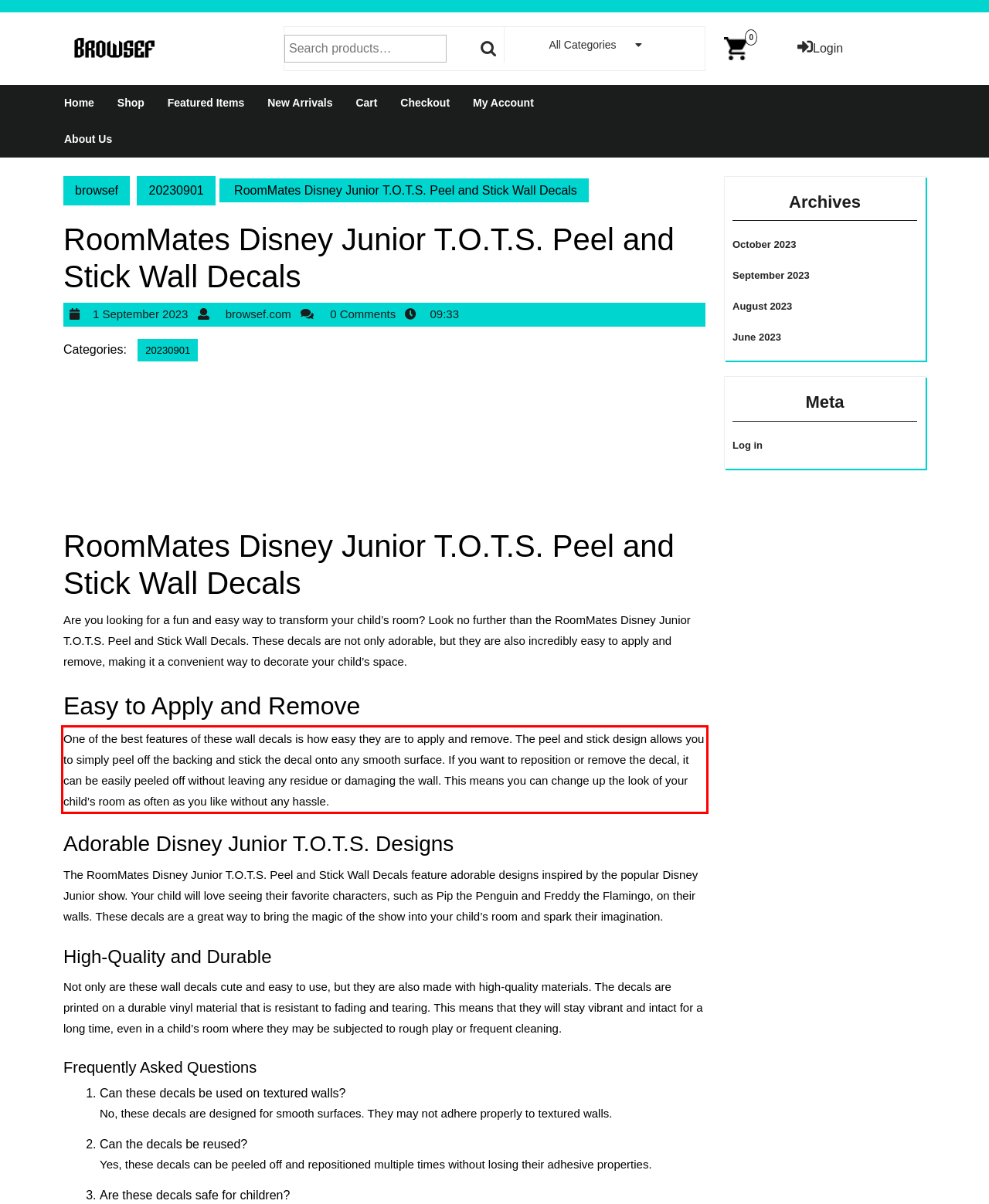Please identify and extract the text from the UI element that is surrounded by a red bounding box in the provided webpage screenshot.

One of the best features of these wall decals is how easy they are to apply and remove. The peel and stick design allows you to simply peel off the backing and stick the decal onto any smooth surface. If you want to reposition or remove the decal, it can be easily peeled off without leaving any residue or damaging the wall. This means you can change up the look of your child’s room as often as you like without any hassle.